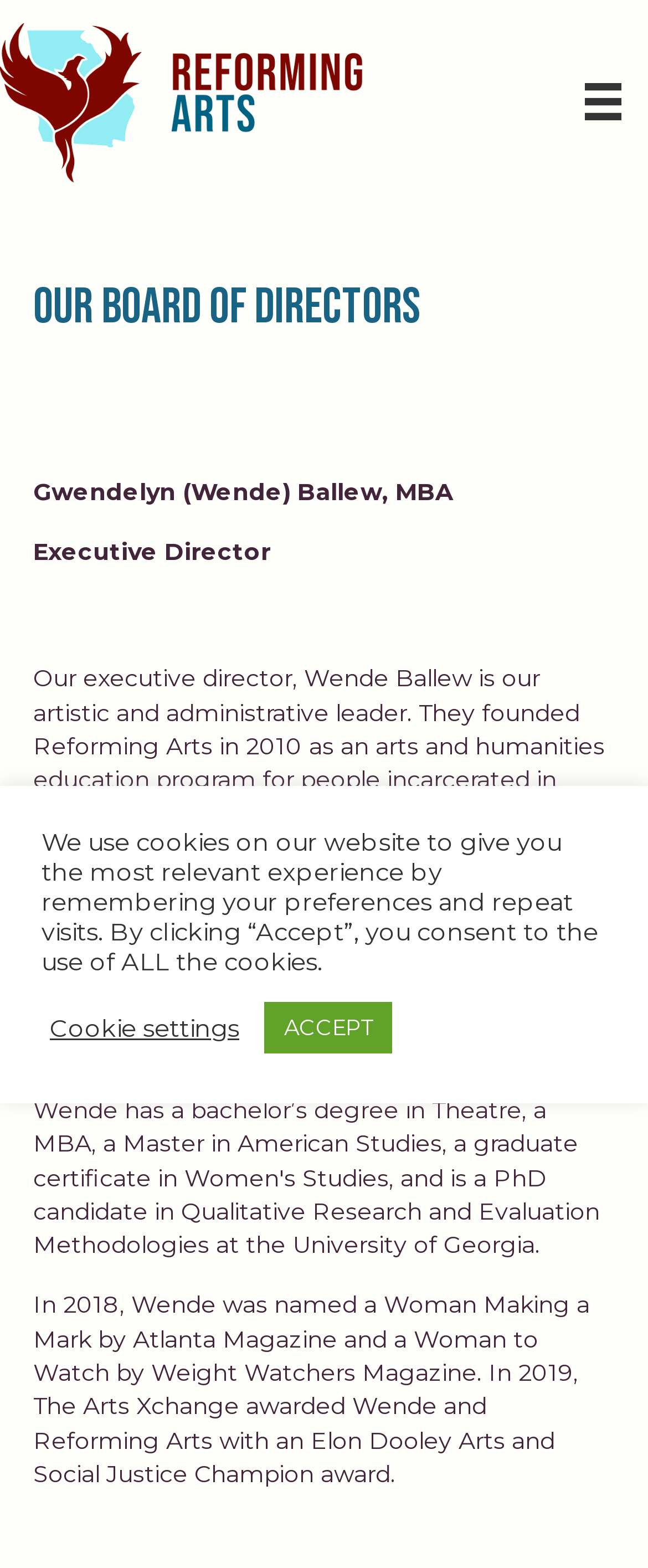Provide a single word or phrase answer to the question: 
What year was Reforming Arts founded?

2010